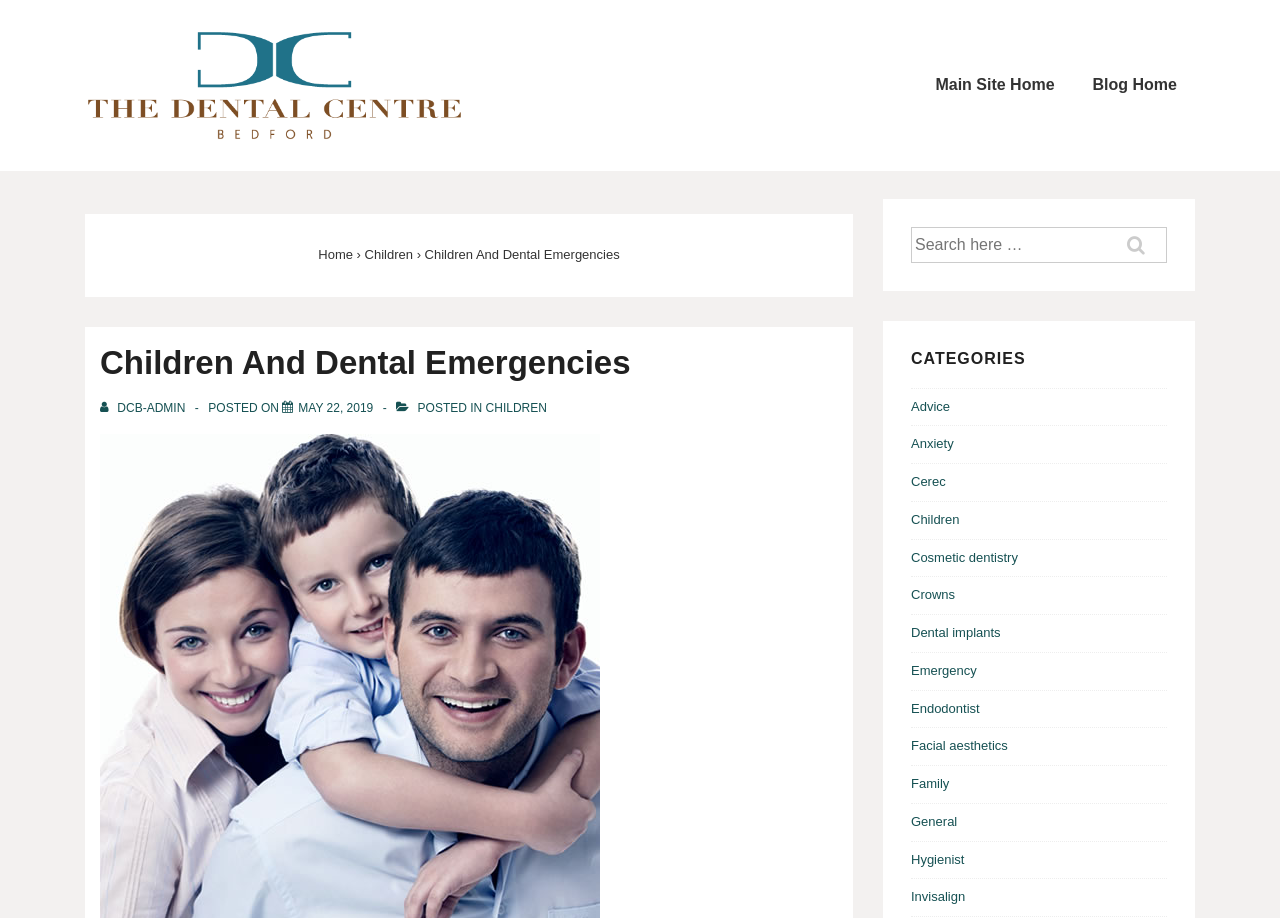What is the date of the article?
Answer the question using a single word or phrase, according to the image.

MAY 22, 2019